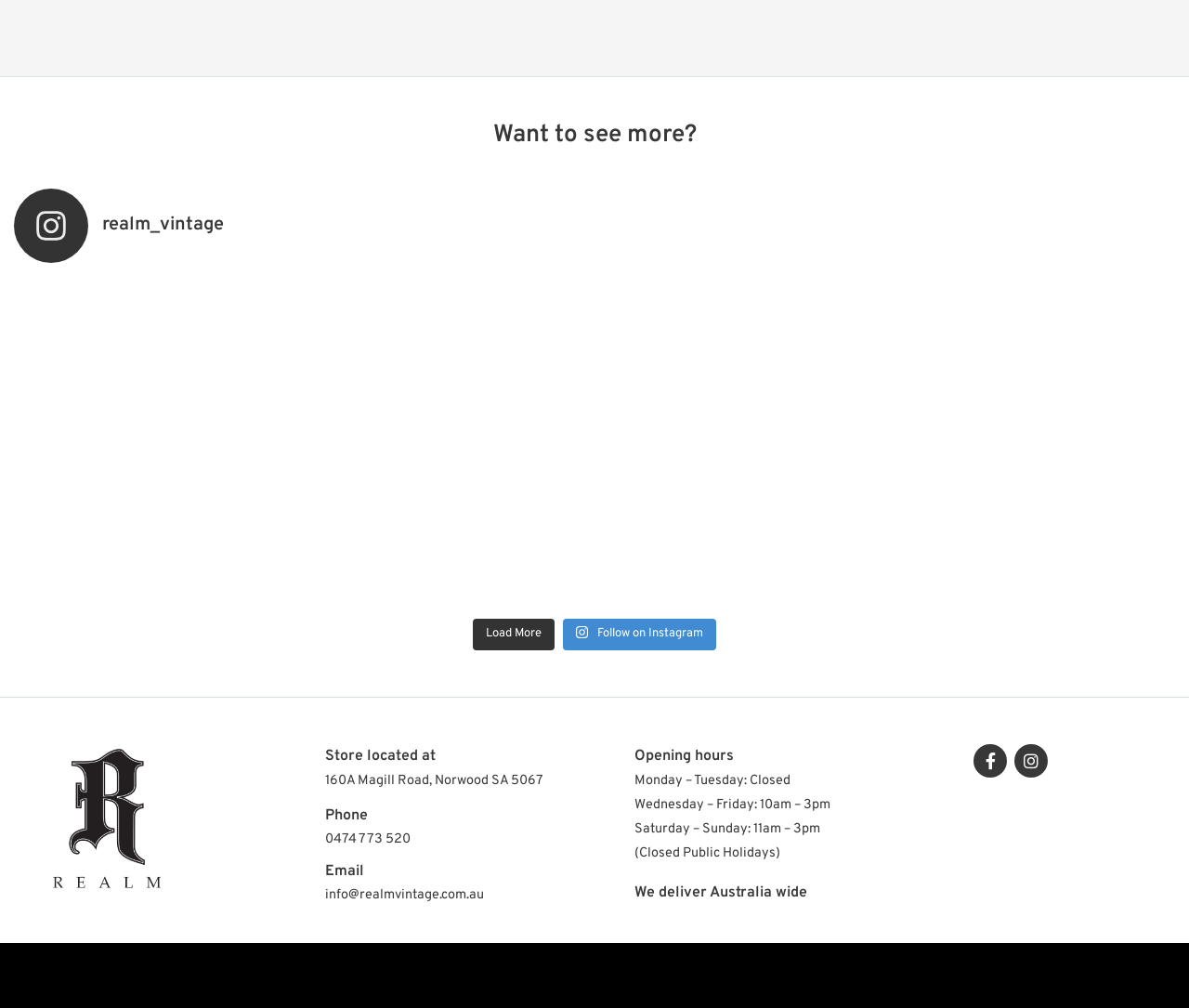Provide the bounding box coordinates of the area you need to click to execute the following instruction: "Enter your first name".

None